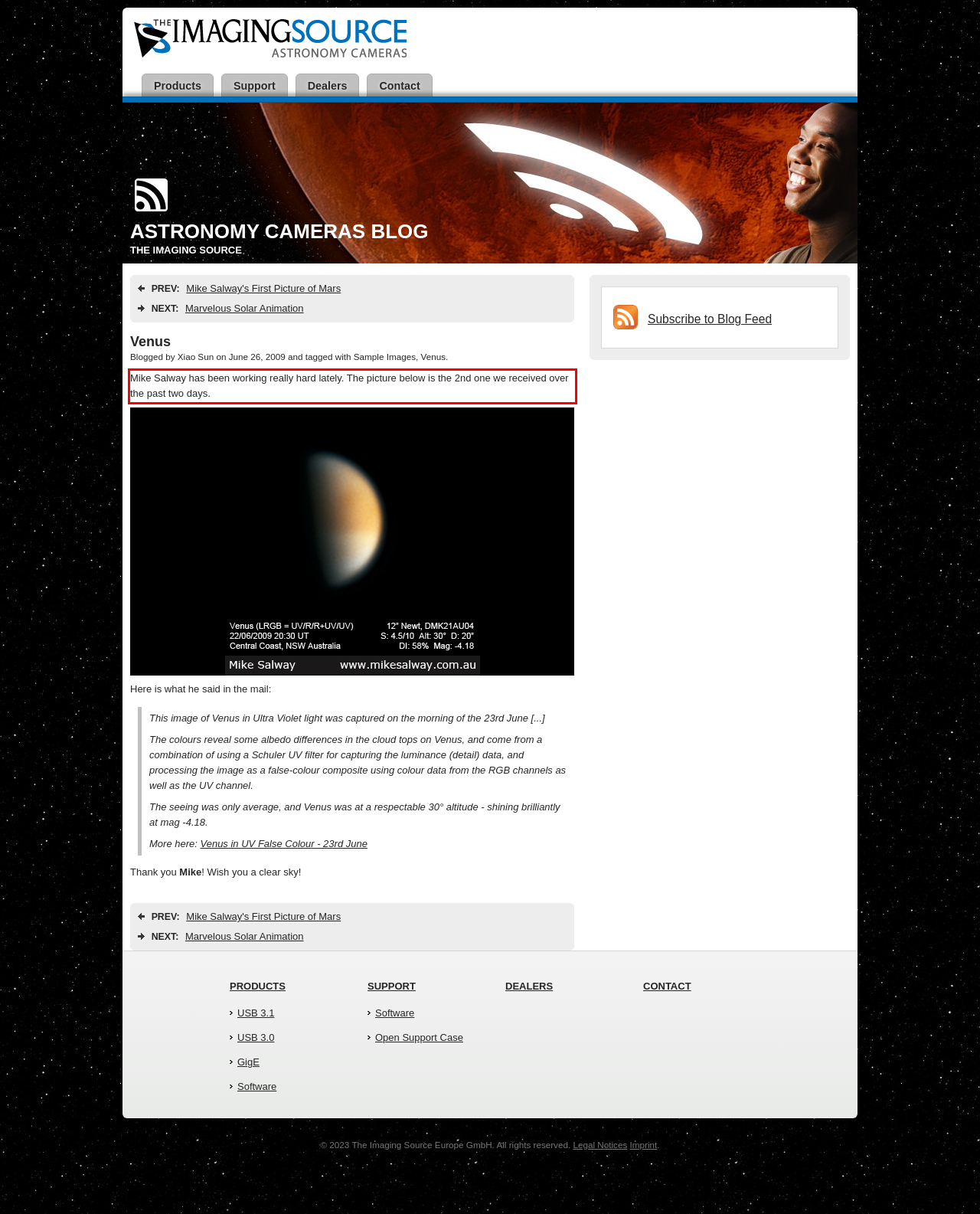Given a webpage screenshot, identify the text inside the red bounding box using OCR and extract it.

Mike Salway has been working really hard lately. The picture below is the 2nd one we received over the past two days.